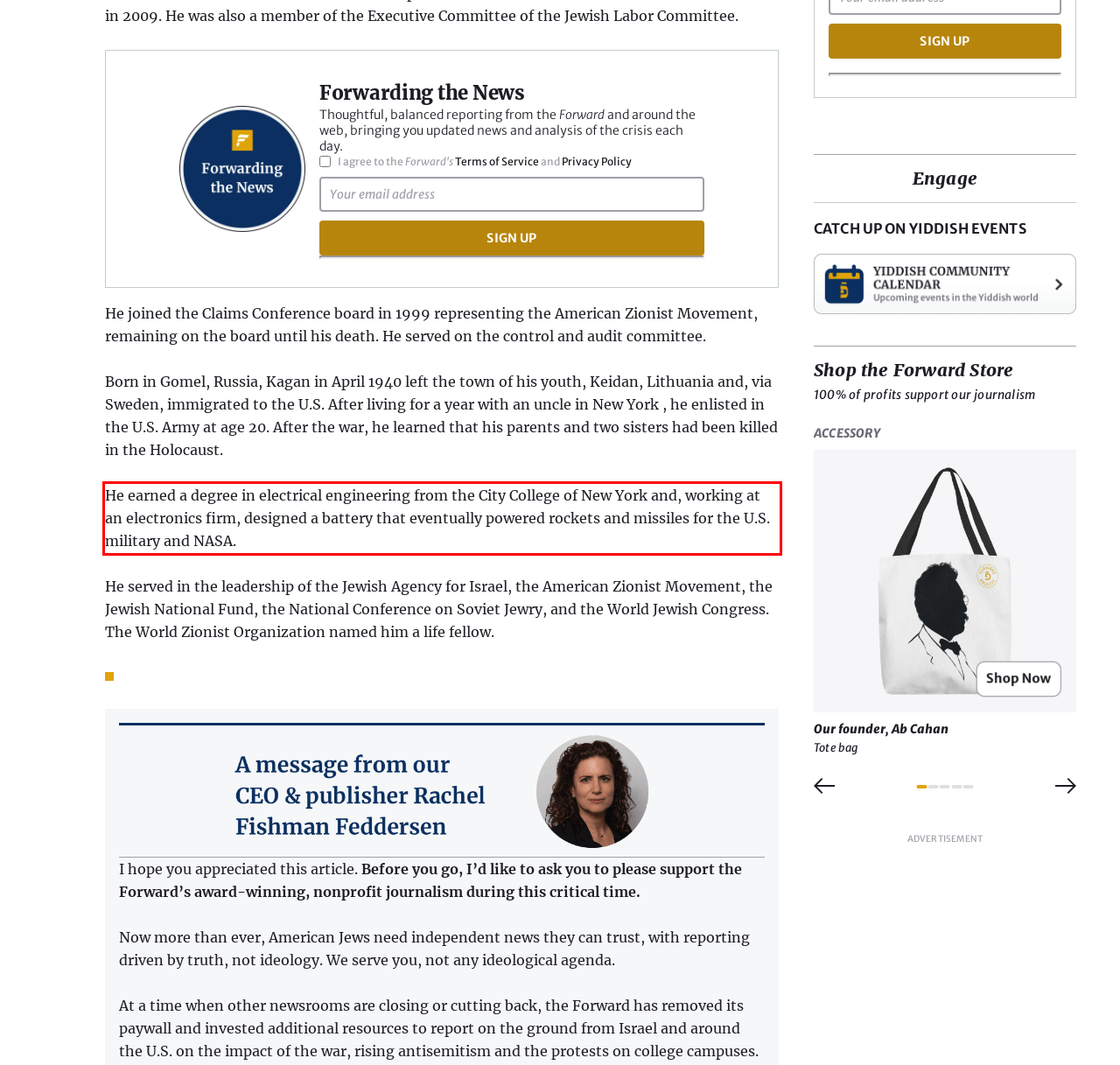Please examine the screenshot of the webpage and read the text present within the red rectangle bounding box.

He earned a degree in electrical engineering from the City College of New York and, working at an electronics firm, designed a battery that eventually powered rockets and missiles for the U.S. military and NASA.